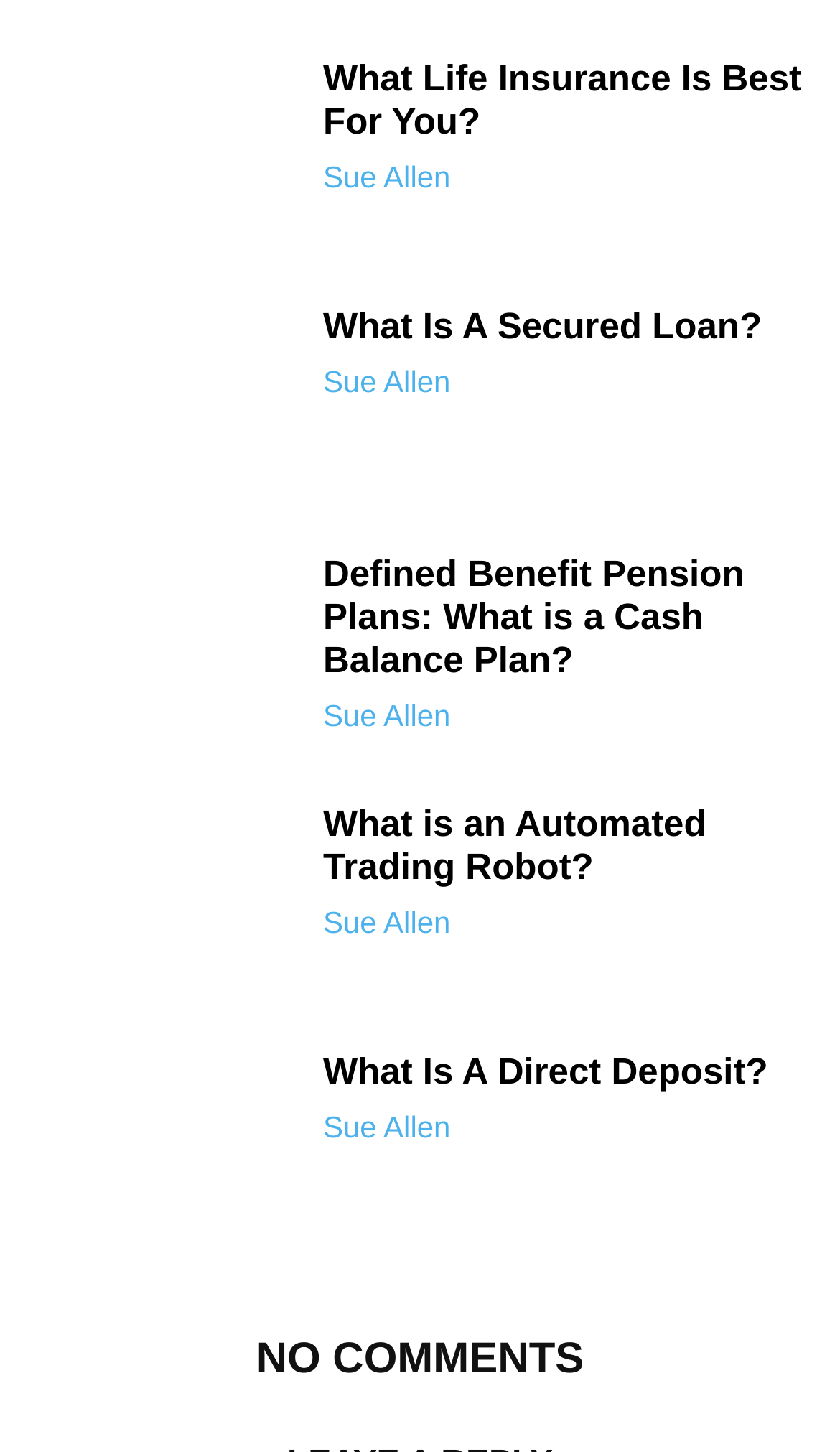Please specify the bounding box coordinates of the region to click in order to perform the following instruction: "learn about Secured Loan".

[0.038, 0.21, 0.346, 0.343]